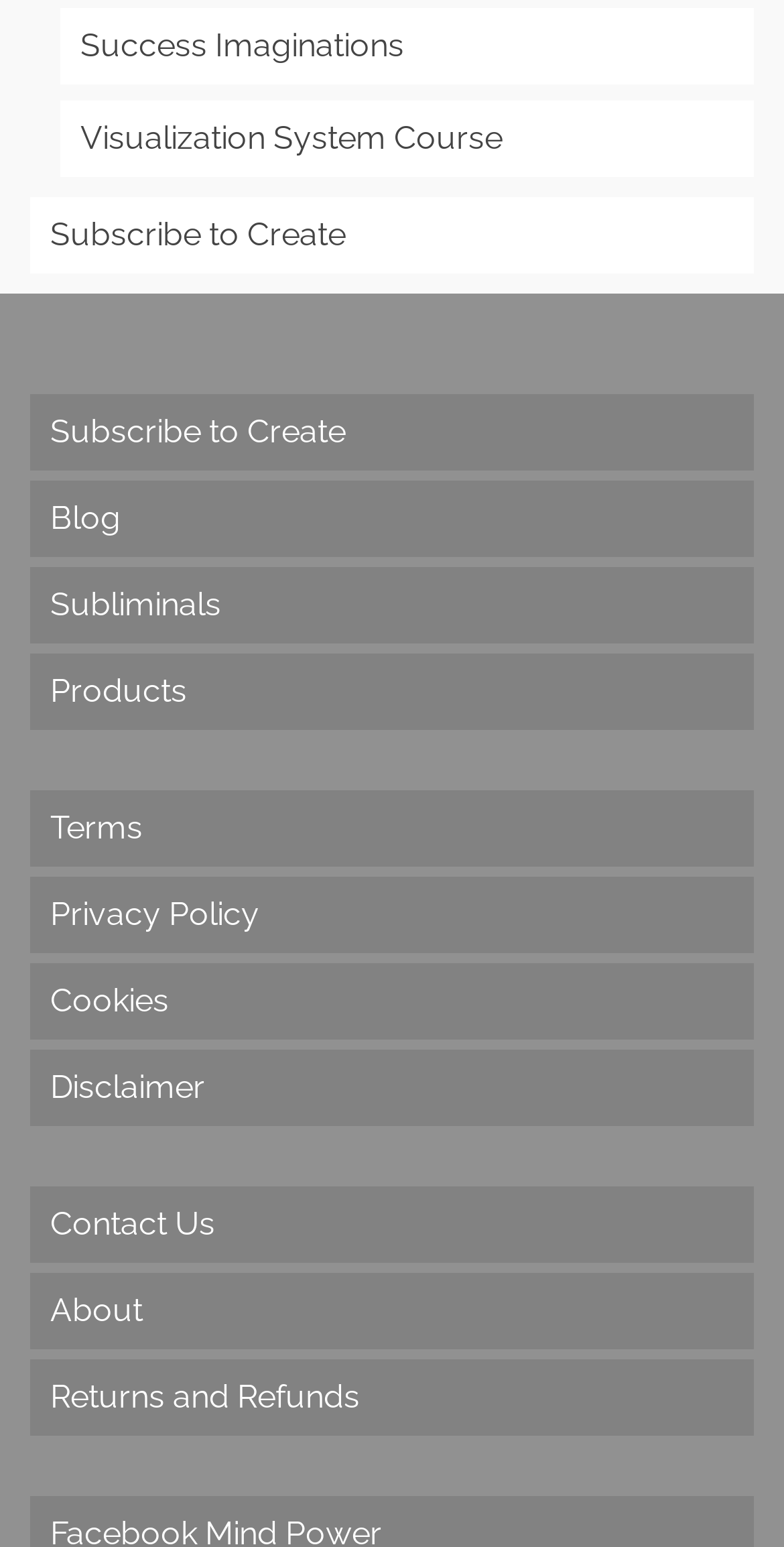Determine the bounding box of the UI element mentioned here: "Returns and Refunds". The coordinates must be in the format [left, top, right, bottom] with values ranging from 0 to 1.

[0.038, 0.878, 0.962, 0.927]